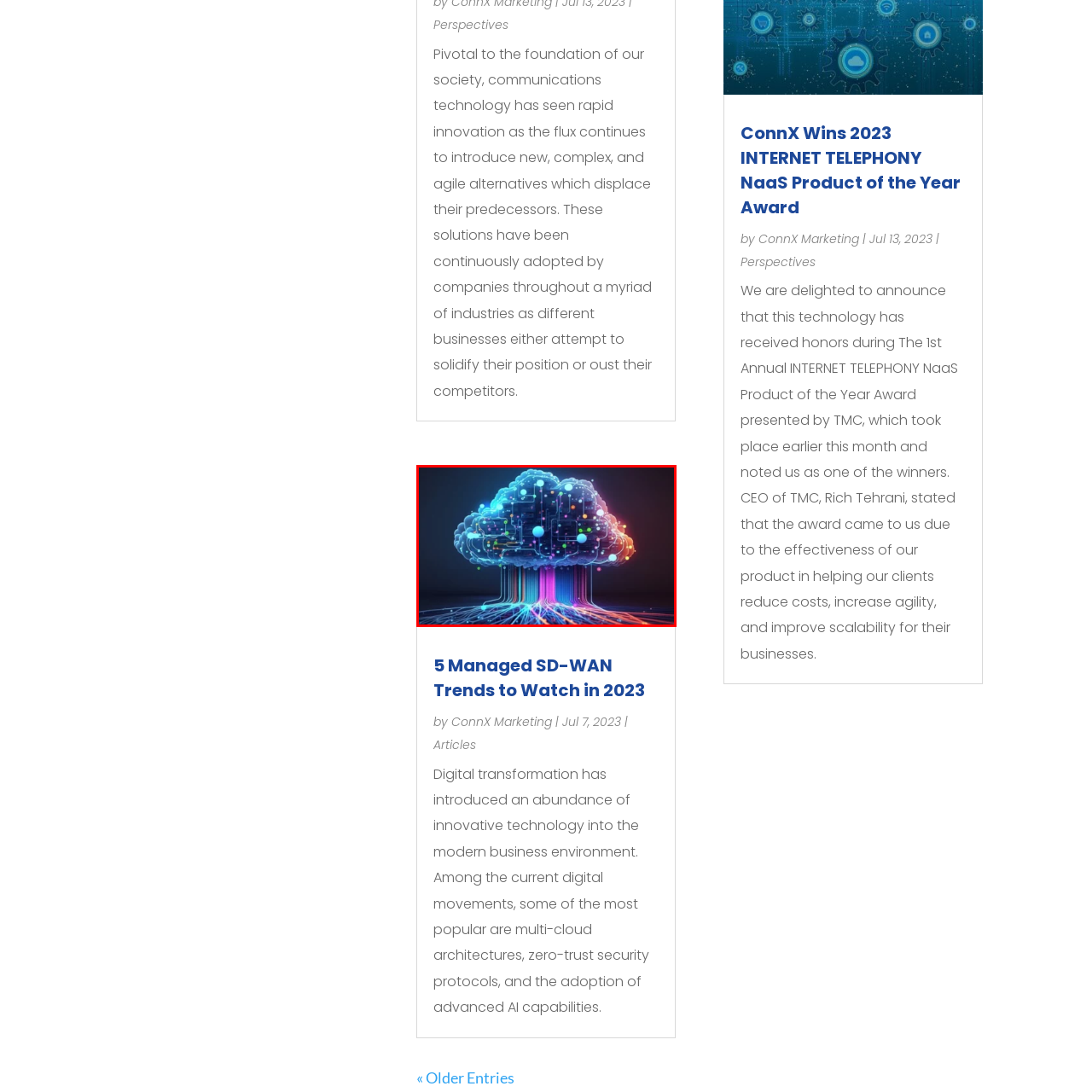What does the cloud represent?
Carefully analyze the image within the red bounding box and give a comprehensive response to the question using details from the image.

The cloud in the image represents modern cloud technology, which is a key concept in the digital landscape, emphasizing advanced networking solutions that are crucial in today's rapidly evolving digital world.